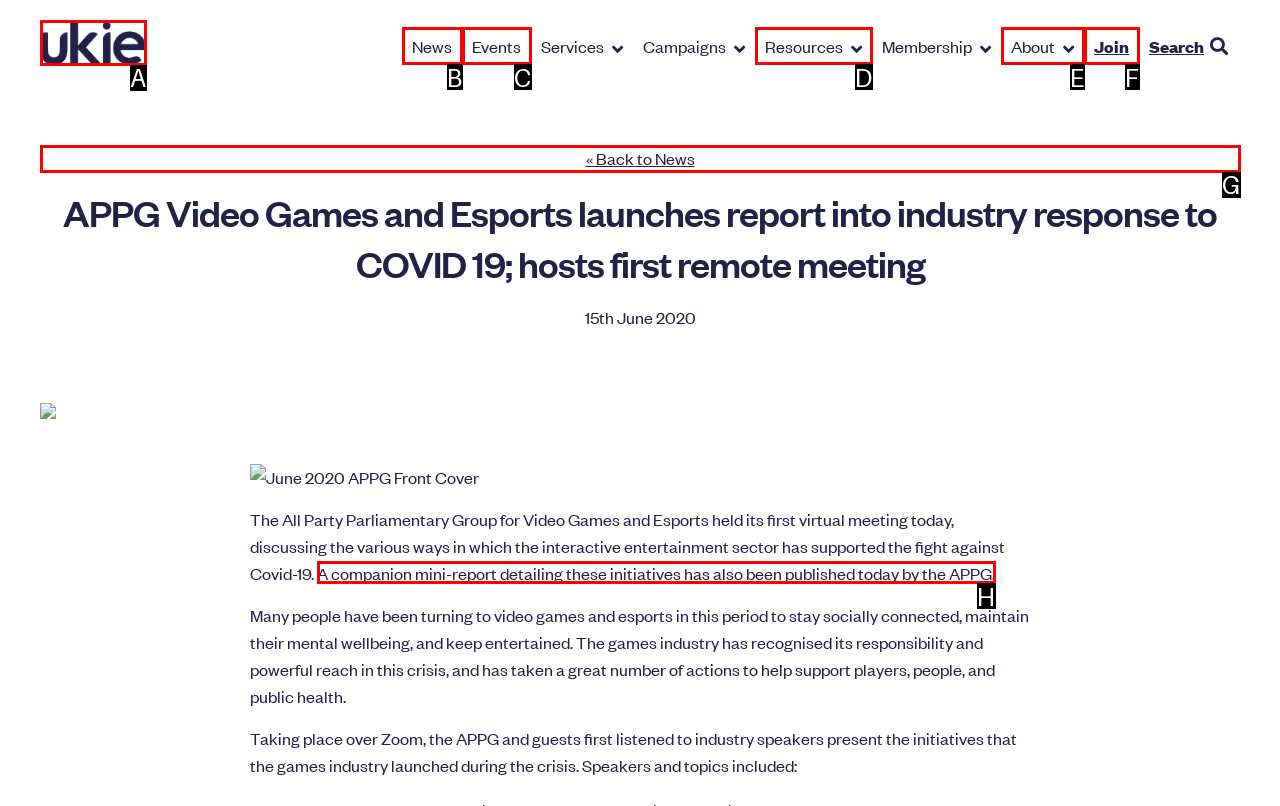Identify the matching UI element based on the description: « Back to News
Reply with the letter from the available choices.

G